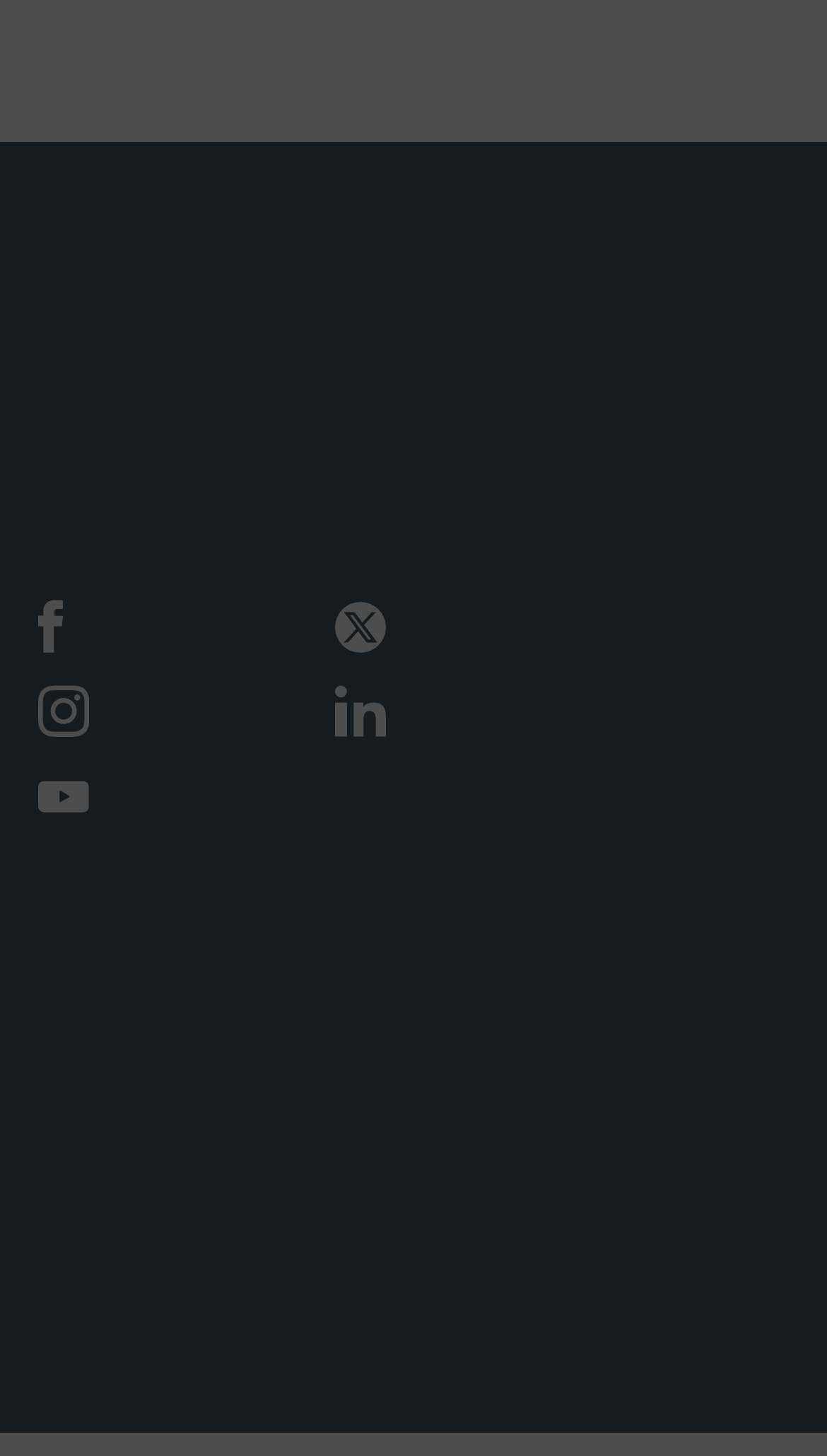Ascertain the bounding box coordinates for the UI element detailed here: "Privacy policy". The coordinates should be provided as [left, top, right, bottom] with each value being a float between 0 and 1.

[0.047, 0.743, 0.294, 0.79]